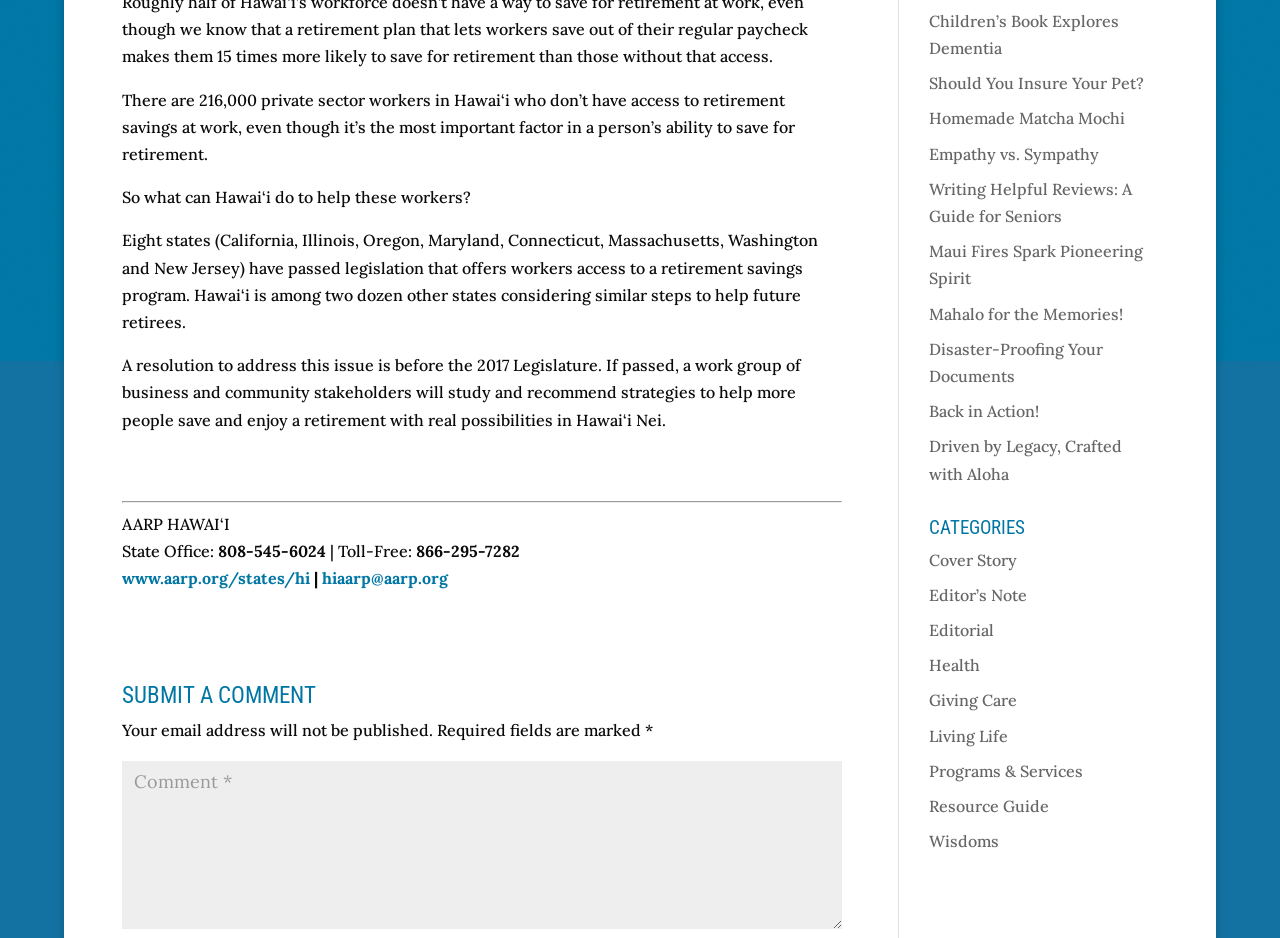Kindly provide the bounding box coordinates of the section you need to click on to fulfill the given instruction: "Visit the AARP Hawai‘i state office webpage".

[0.095, 0.606, 0.242, 0.627]